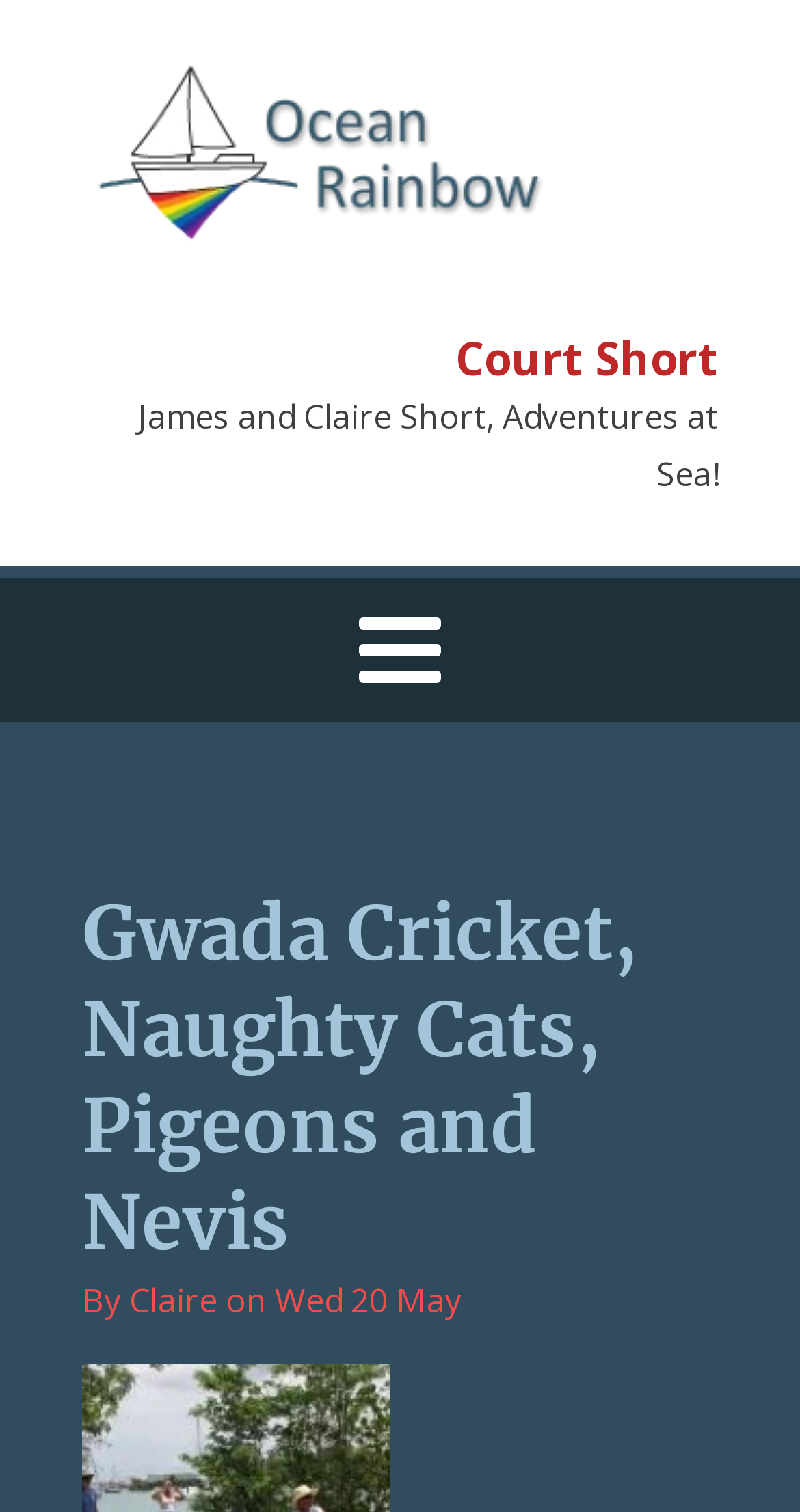Construct a comprehensive description capturing every detail on the webpage.

The webpage appears to be a blog post or article about James and Claire Short's adventures at sea. At the top of the page, there is a large image taking up most of the width, with a link situated above it, near the top-left corner. 

Below the image, there is a heading that reads "Court Short" in a prominent position. To the right of this heading, there is a line of text that introduces the authors, James and Claire Short, and their adventures at sea.

Further down the page, there is a larger heading that spans most of the width, titled "Gwada Cricket, Naughty Cats, Pigeons and Nevis". This heading is positioned near the middle of the page. 

At the bottom of the page, there is a section that appears to be a publication information or metadata, with three pieces of text arranged horizontally. The first piece of text reads "By", the second reads "on", and the third indicates the publication date, "Wed 20 May".